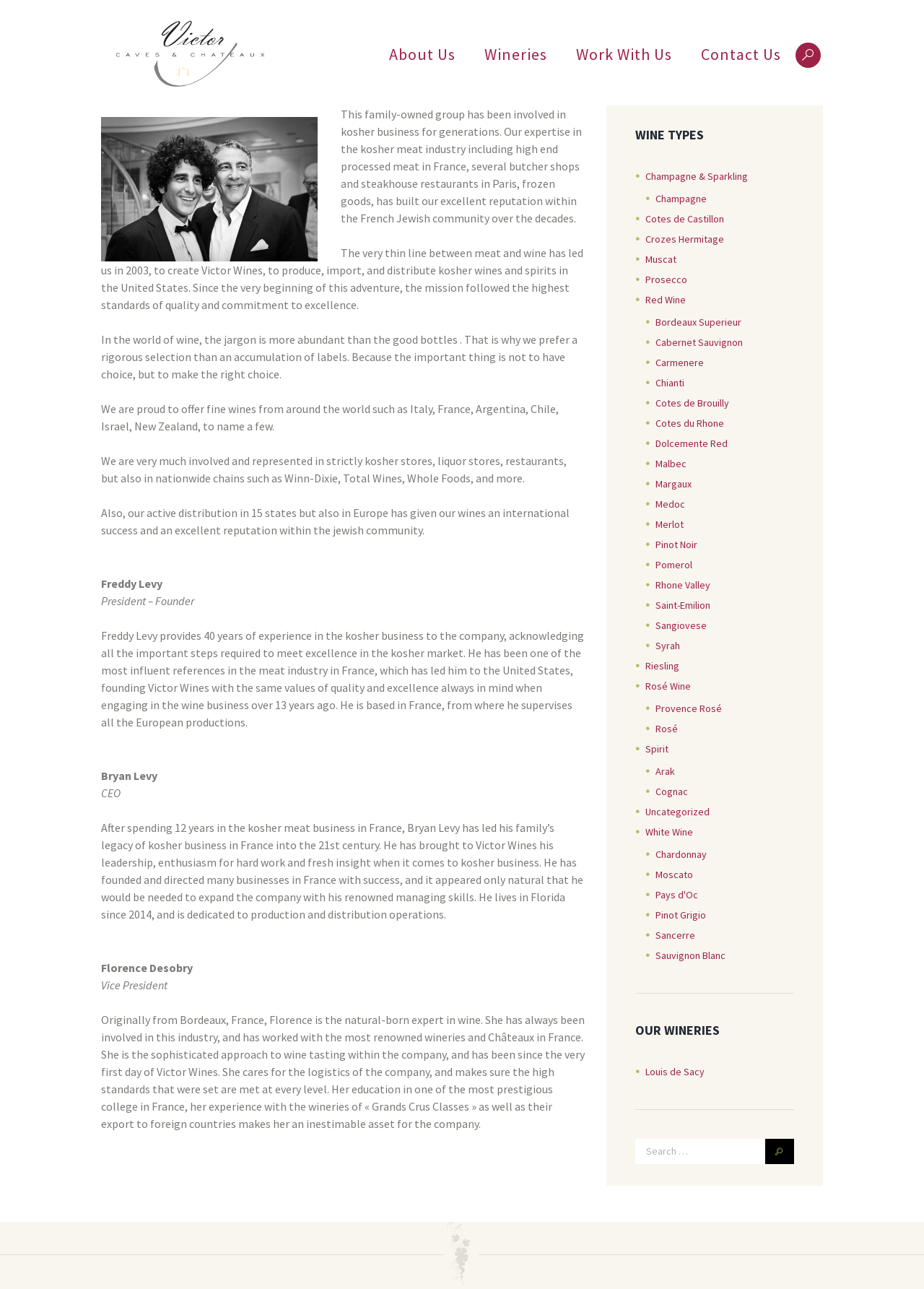Provide the bounding box coordinates of the HTML element described by the text: "Rosé". The coordinates should be in the format [left, top, right, bottom] with values between 0 and 1.

[0.709, 0.56, 0.734, 0.57]